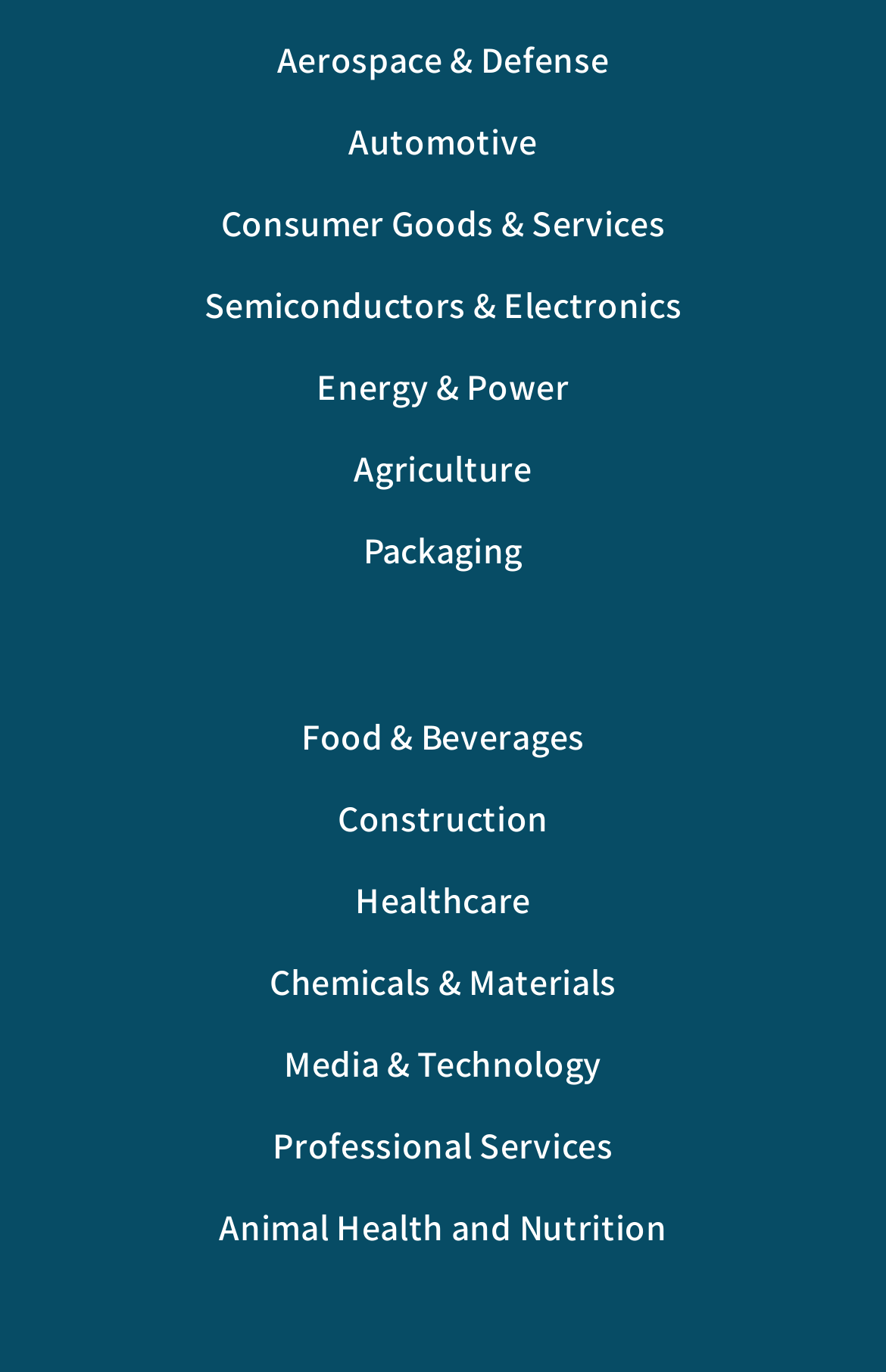Highlight the bounding box coordinates of the region I should click on to meet the following instruction: "Browse Semiconductors & Electronics".

[0.23, 0.206, 0.77, 0.241]